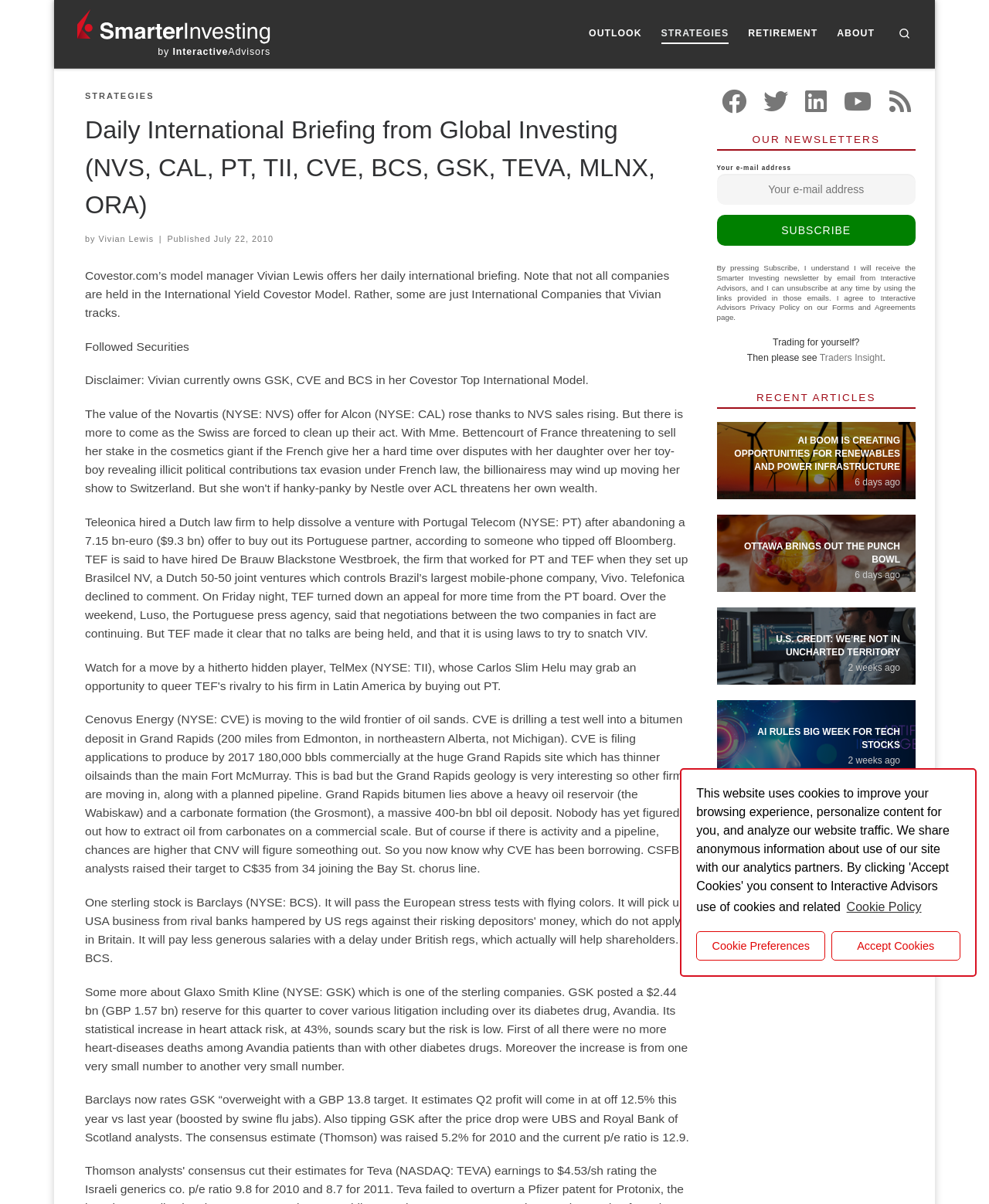Bounding box coordinates are specified in the format (top-left x, top-left y, bottom-right x, bottom-right y). All values are floating point numbers bounded between 0 and 1. Please provide the bounding box coordinate of the region this sentence describes: July 22, 2010

[0.216, 0.194, 0.276, 0.202]